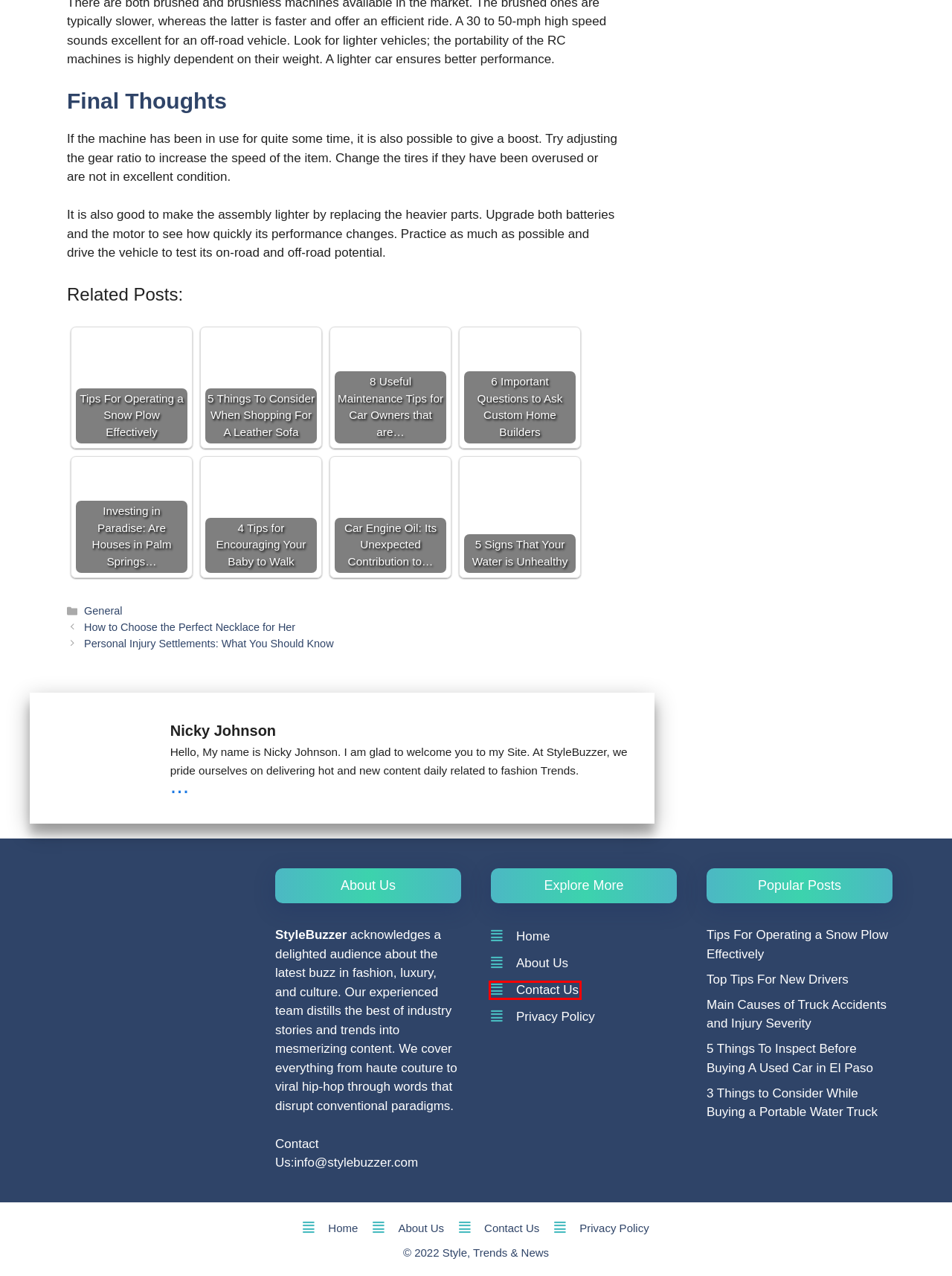You are given a screenshot of a webpage with a red rectangle bounding box around an element. Choose the best webpage description that matches the page after clicking the element in the bounding box. Here are the candidates:
A. 5 Things To Inspect Before Buying A Used Car in El Paso - StyleBuzzer
B. Personal Injury Settlements: What You Should Know - StyleBuzzer
C. Privacy Policy - StyleBuzzer - Style, Trends & News
D. Contact Us - Nicky Johnson - StyleBuzzer - Style, Trends & News
E. How to Choose the Perfect Necklace for Her - StyleBuzzer
F. 5 Things To Consider When Shopping For A Leather Sofa - StyleBuzzer
G. Car Engine Oil: Its Unexpected Contribution to Climate Change Mitigation - StyleBuzzer
H. 4 Tips for Encouraging Your Baby to Walk - StyleBuzzer

D